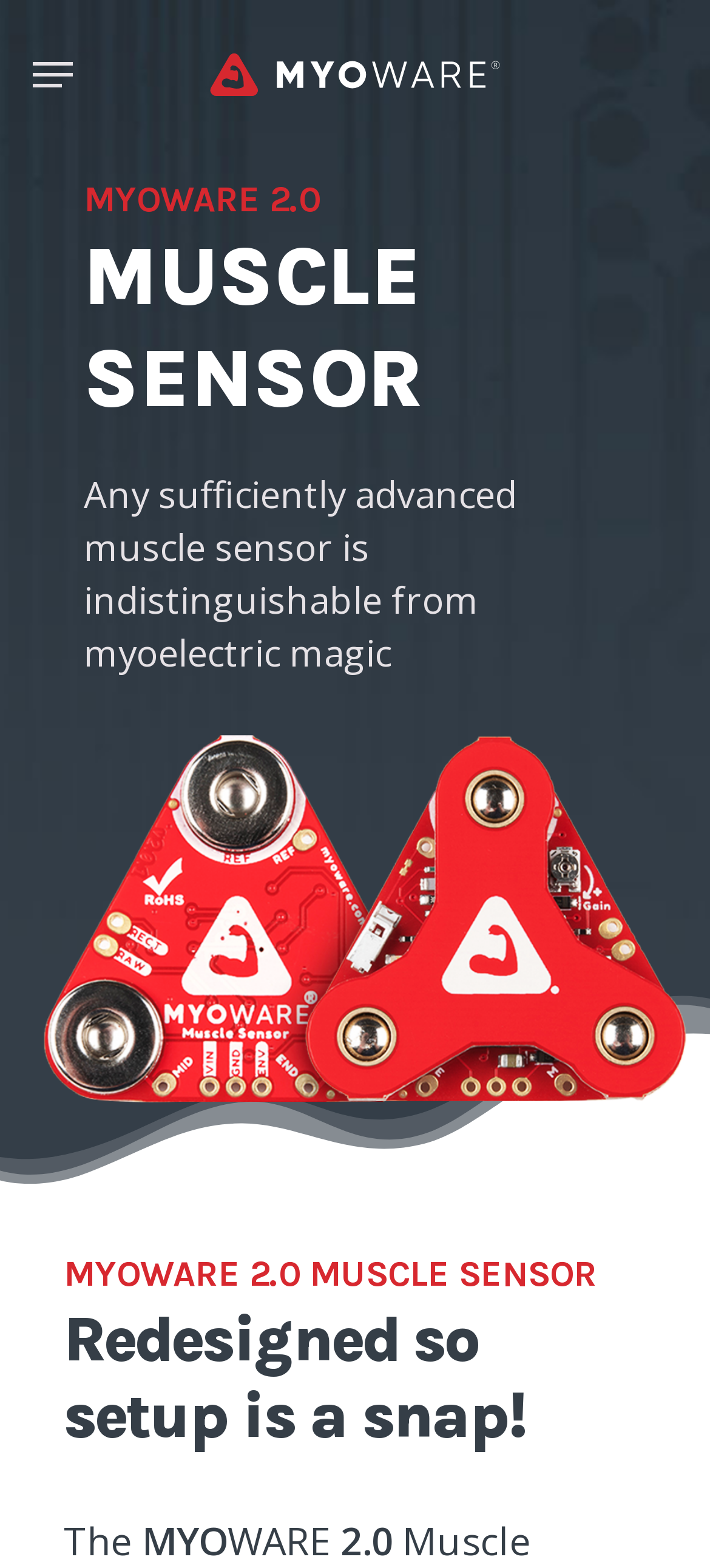Provide a short answer to the following question with just one word or phrase: How do the electrode pads connect to the sensor?

Directly to socket connectors